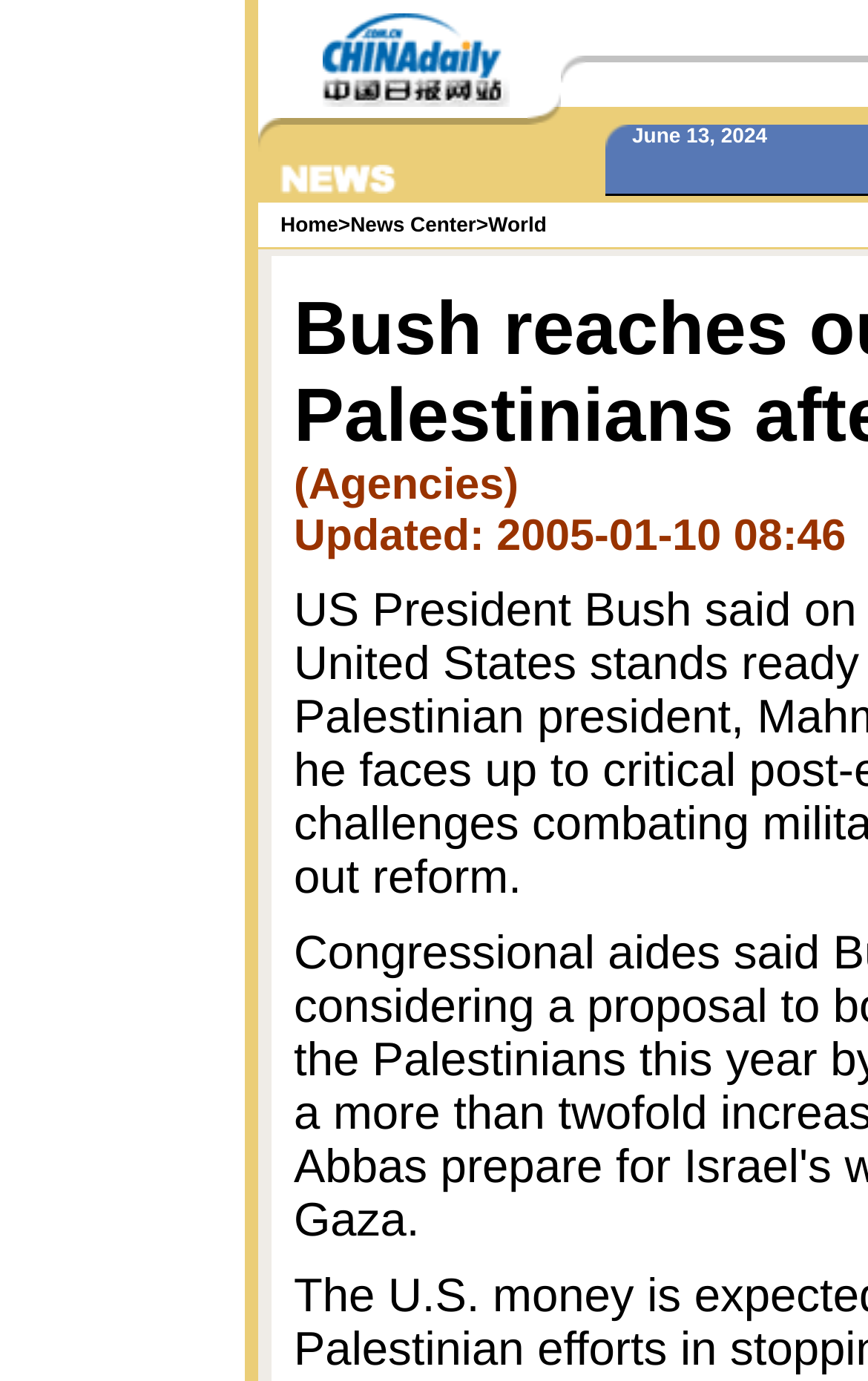Provide an in-depth caption for the contents of the webpage.

The webpage appears to be a news article page, with a focus on a specific news story about Bush reaching out to Palestinians after a vote. The page is divided into several sections, with multiple images and links scattered throughout.

At the top of the page, there is a row of small images, followed by a section with several links, including "News Center" and "World". Below this, there is a large image that spans across the page.

The main content of the page is divided into several columns, with multiple images and blocks of text. There are several small images scattered throughout the columns, often accompanied by short blocks of text. Some of the images appear to be icons or logos, while others may be related to the news story.

In the middle of the page, there is a section with a large image that takes up most of the width of the page. This is followed by several more columns of text and images, with a few links scattered throughout.

Towards the bottom of the page, there are several more images and blocks of text, including what appears to be a footer section with additional links and information. Overall, the page has a busy layout with many different elements competing for attention.